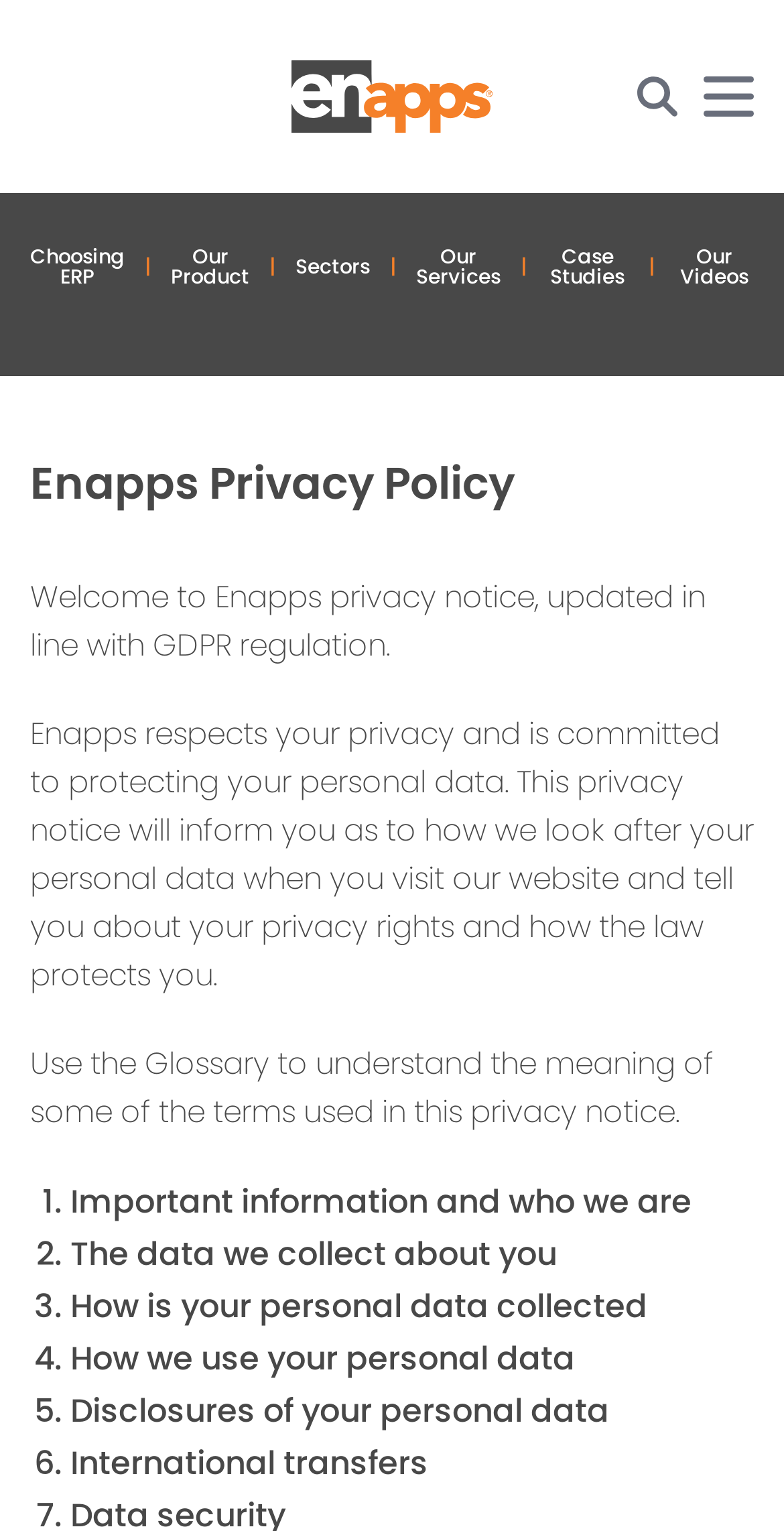Please determine the bounding box of the UI element that matches this description: Sectors. The coordinates should be given as (top-left x, top-left y, bottom-right x, bottom-right y), with all values between 0 and 1.

[0.377, 0.169, 0.472, 0.182]